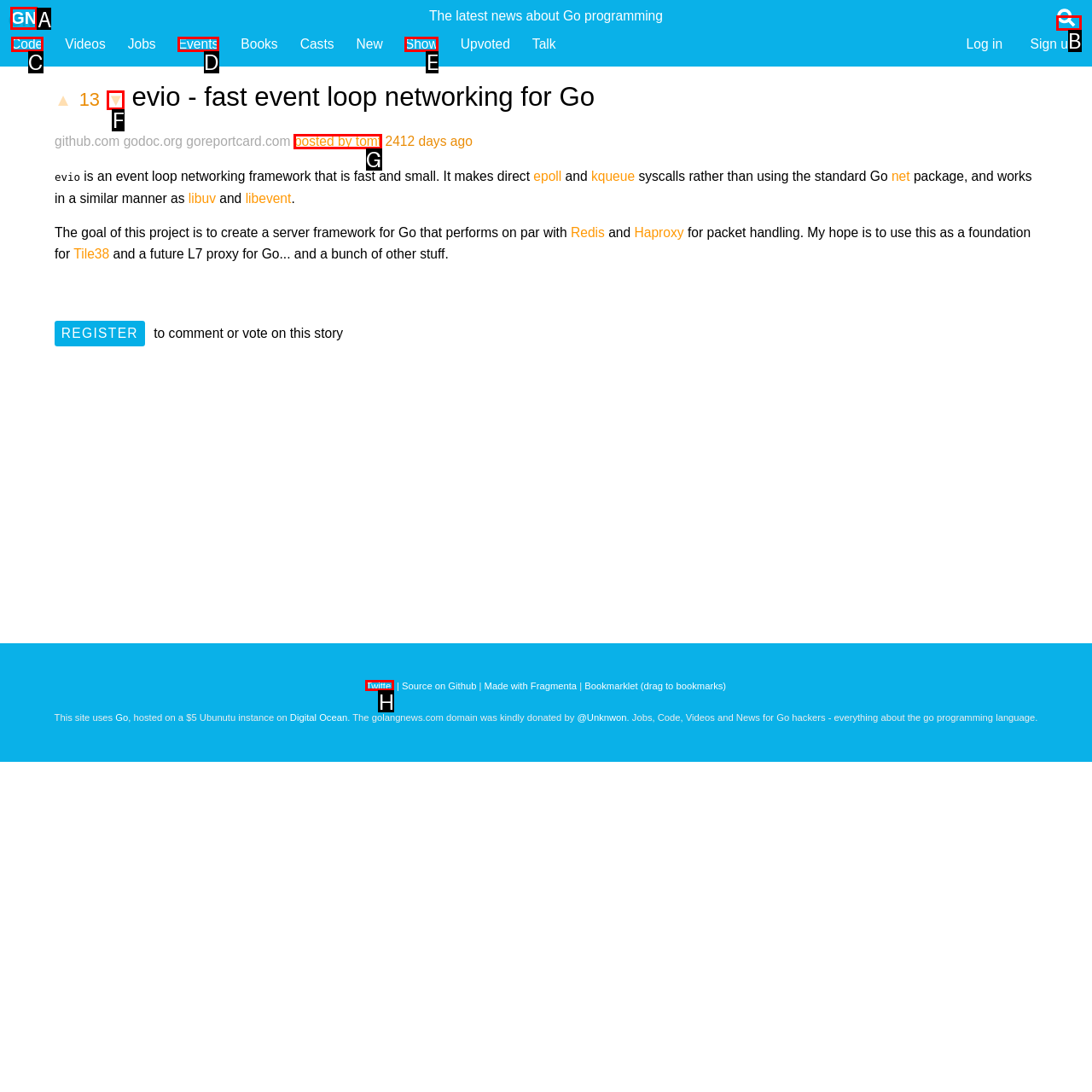Point out the UI element to be clicked for this instruction: Read more about the Go programming language. Provide the answer as the letter of the chosen element.

A